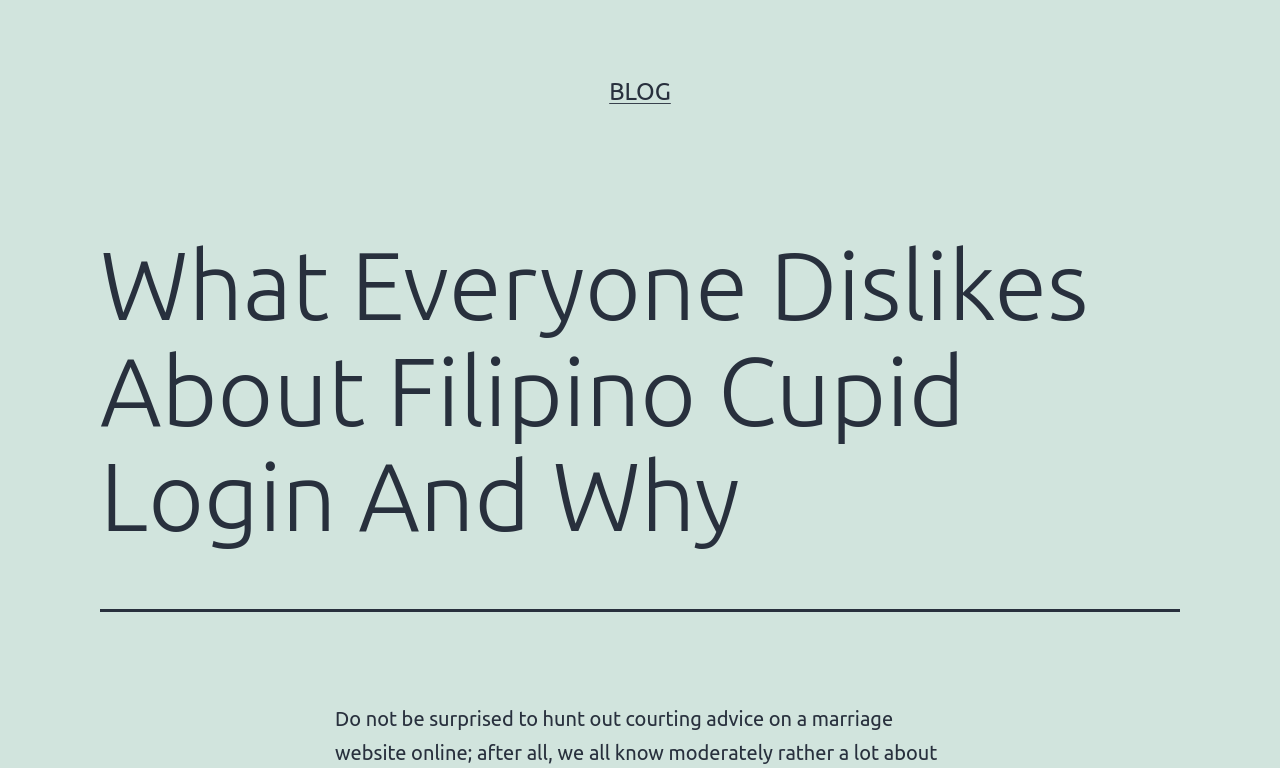Based on the element description "Blog", predict the bounding box coordinates of the UI element.

[0.476, 0.102, 0.524, 0.137]